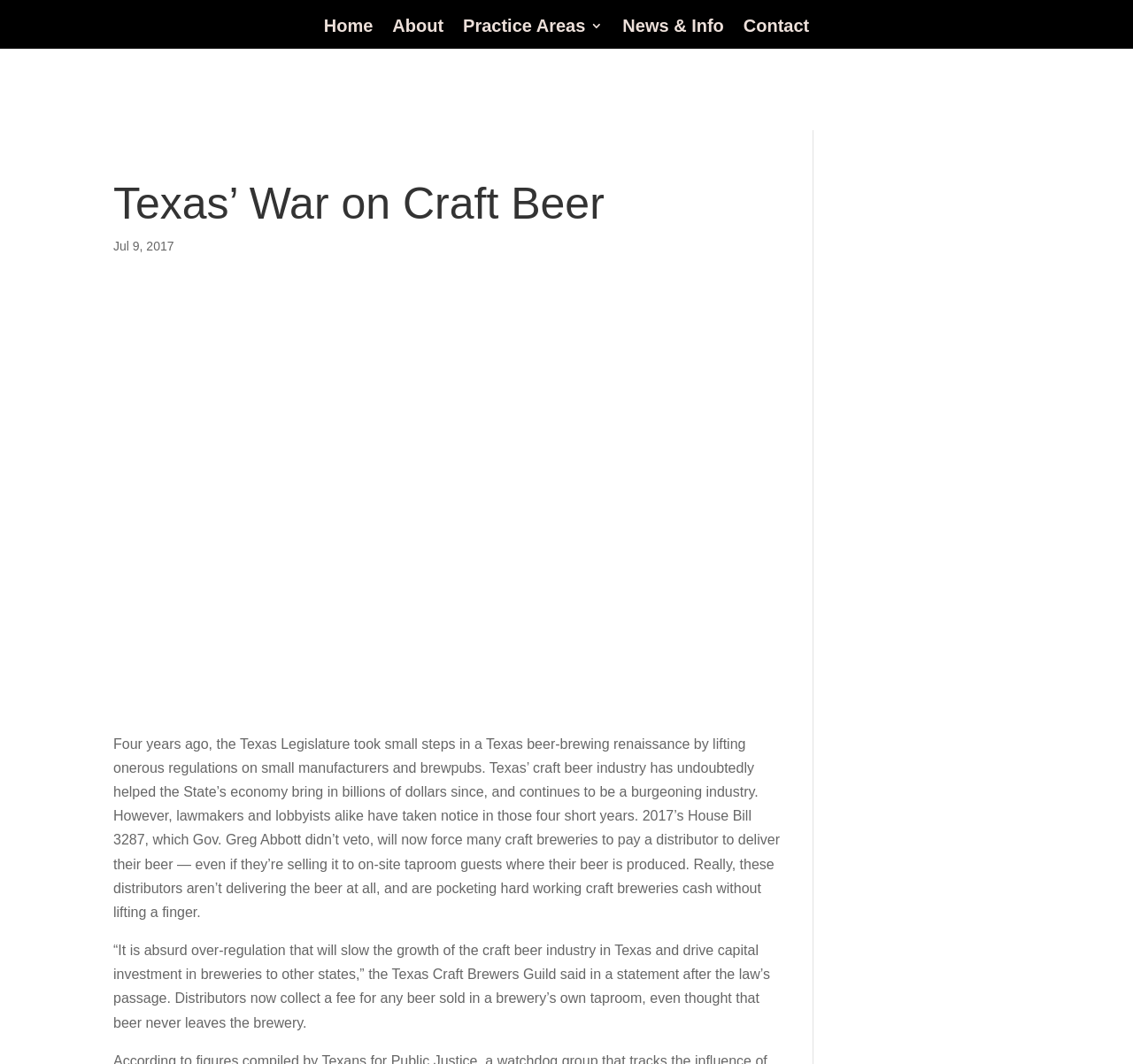Create a detailed summary of all the visual and textual information on the webpage.

The webpage appears to be an article about the Texas craft beer industry, specifically discussing the impact of recent legislation on small breweries. At the top of the page, there is a header section with links to "Home", "About", "Practice Areas", "News & Info", and "Contact", as well as an image and link to "Erskine Law". 

Below the header section, there is a large heading that reads "Texas’ War on Craft Beer". To the right of the heading, there is a date "Jul 9, 2017". Below the date, there is a large image, likely related to the article's topic. 

The main content of the article is divided into two paragraphs. The first paragraph discusses how the Texas Legislature lifted regulations on small breweries four years ago, leading to the growth of the craft beer industry in Texas. However, it also mentions that recent legislation, House Bill 3287, will force many craft breweries to pay a distributor to deliver their beer, even if they're selling it on-site. 

The second paragraph quotes the Texas Craft Brewers Guild, stating that this new regulation is "absurd over-regulation" that will slow the growth of the craft beer industry in Texas and drive capital investment to other states.